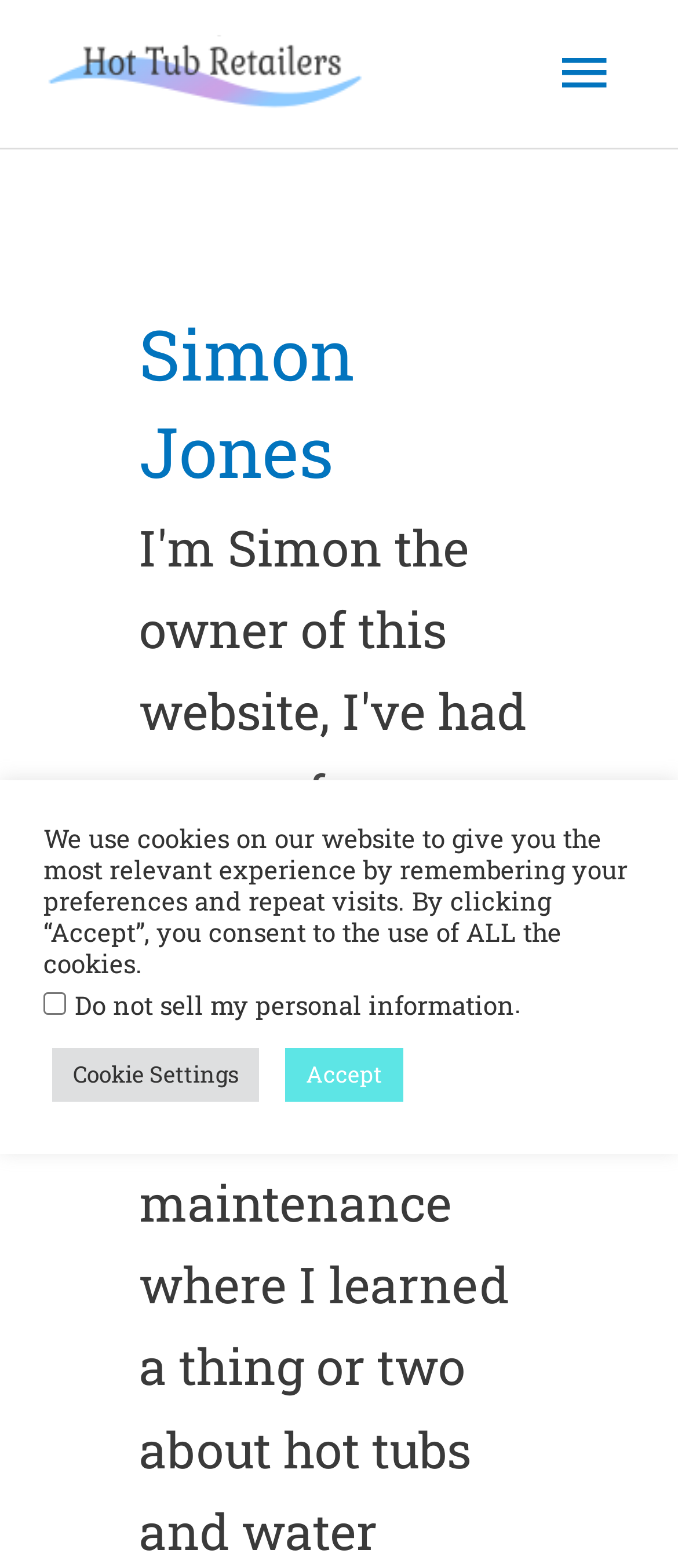From the webpage screenshot, identify the region described by Accept. Provide the bounding box coordinates as (top-left x, top-left y, bottom-right x, bottom-right y), with each value being a floating point number between 0 and 1.

[0.421, 0.668, 0.595, 0.703]